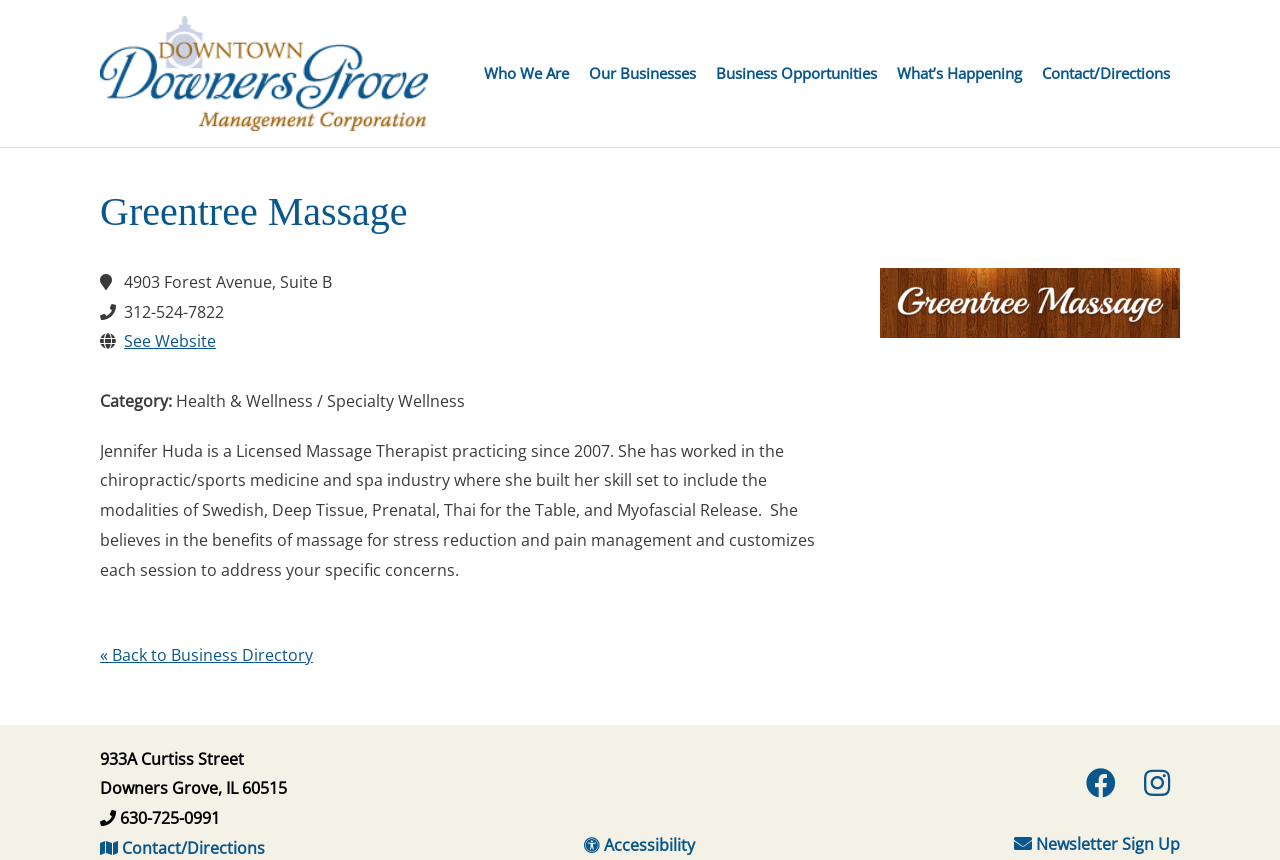Please identify the bounding box coordinates of the element's region that I should click in order to complete the following instruction: "View the Facebook page". The bounding box coordinates consist of four float numbers between 0 and 1, i.e., [left, top, right, bottom].

[0.848, 0.877, 0.872, 0.942]